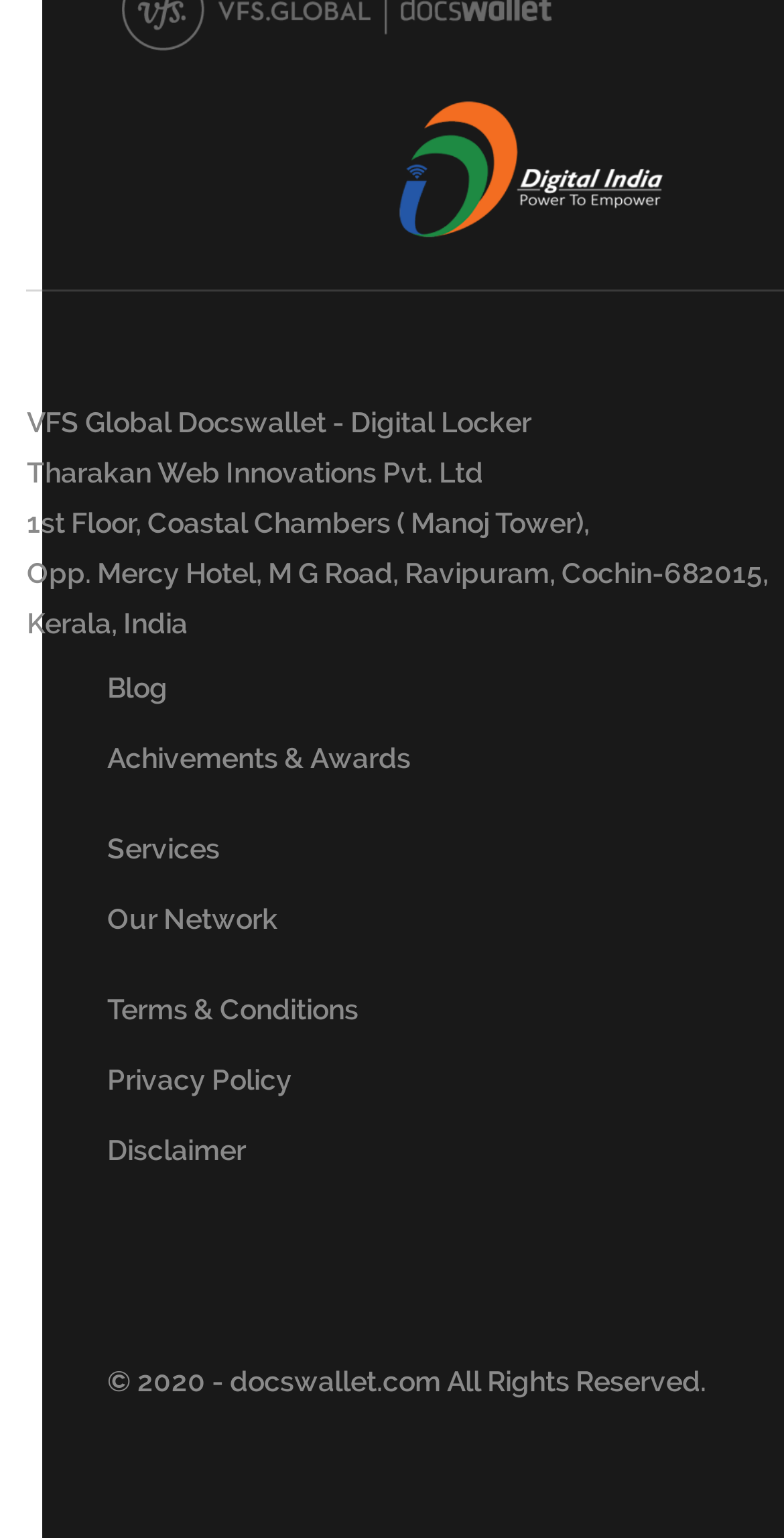Using the information from the screenshot, answer the following question thoroughly:
What is the copyright year?

I found the copyright year by looking at the static text element at the bottom of the page. The element with the text '© 2020 - docswallet.com All Rights Reserved.' is located at coordinates [0.137, 0.887, 0.901, 0.908], which suggests it is a footer element.